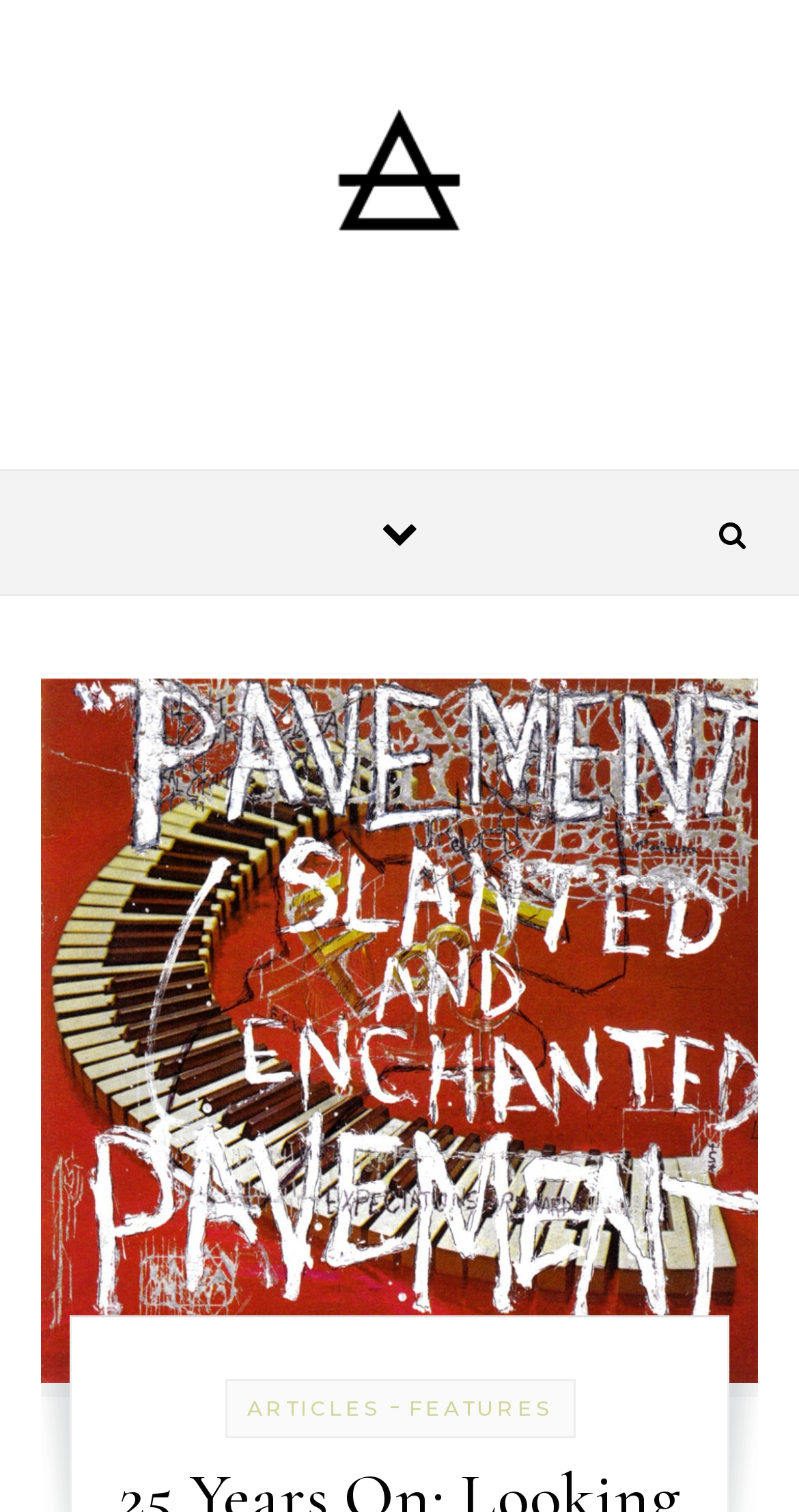From the element description title="The Thin Air", predict the bounding box coordinates of the UI element. The coordinates must be specified in the format (top-left x, top-left y, bottom-right x, bottom-right y) and should be within the 0 to 1 range.

[0.077, 0.041, 0.923, 0.249]